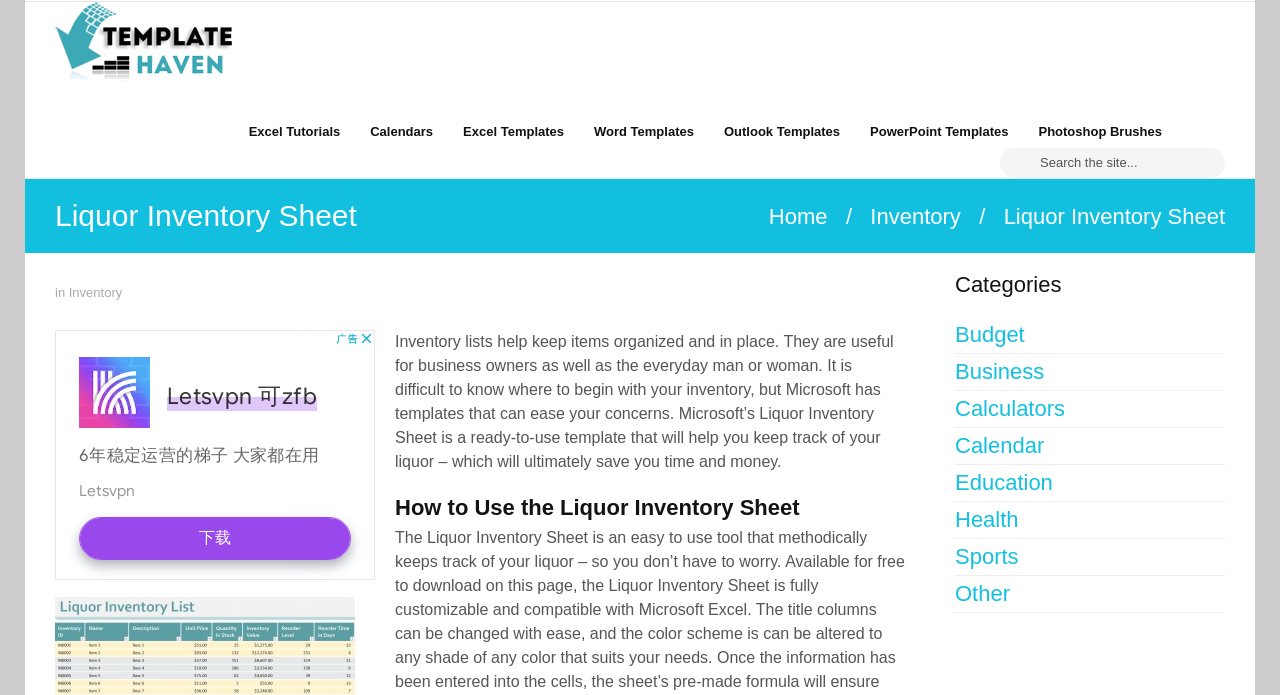What type of templates are offered on the webpage?
Please answer the question as detailed as possible based on the image.

The webpage provides links to various template categories, including Excel Templates, Word Templates, PowerPoint Templates, and Outlook Templates, indicating that these types of templates are offered.